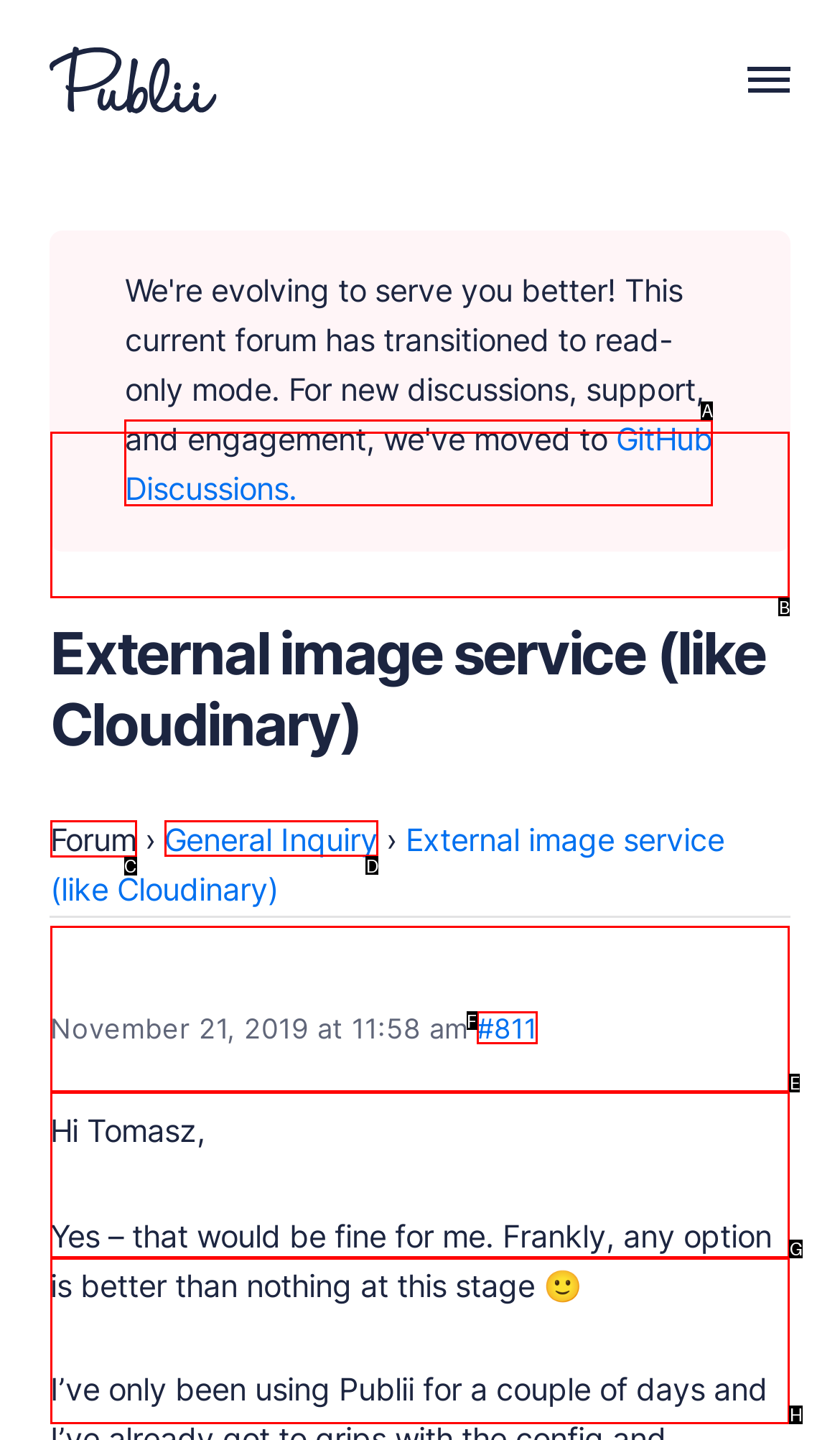Select the letter of the UI element that matches this task: View the General Inquiry forum
Provide the answer as the letter of the correct choice.

D